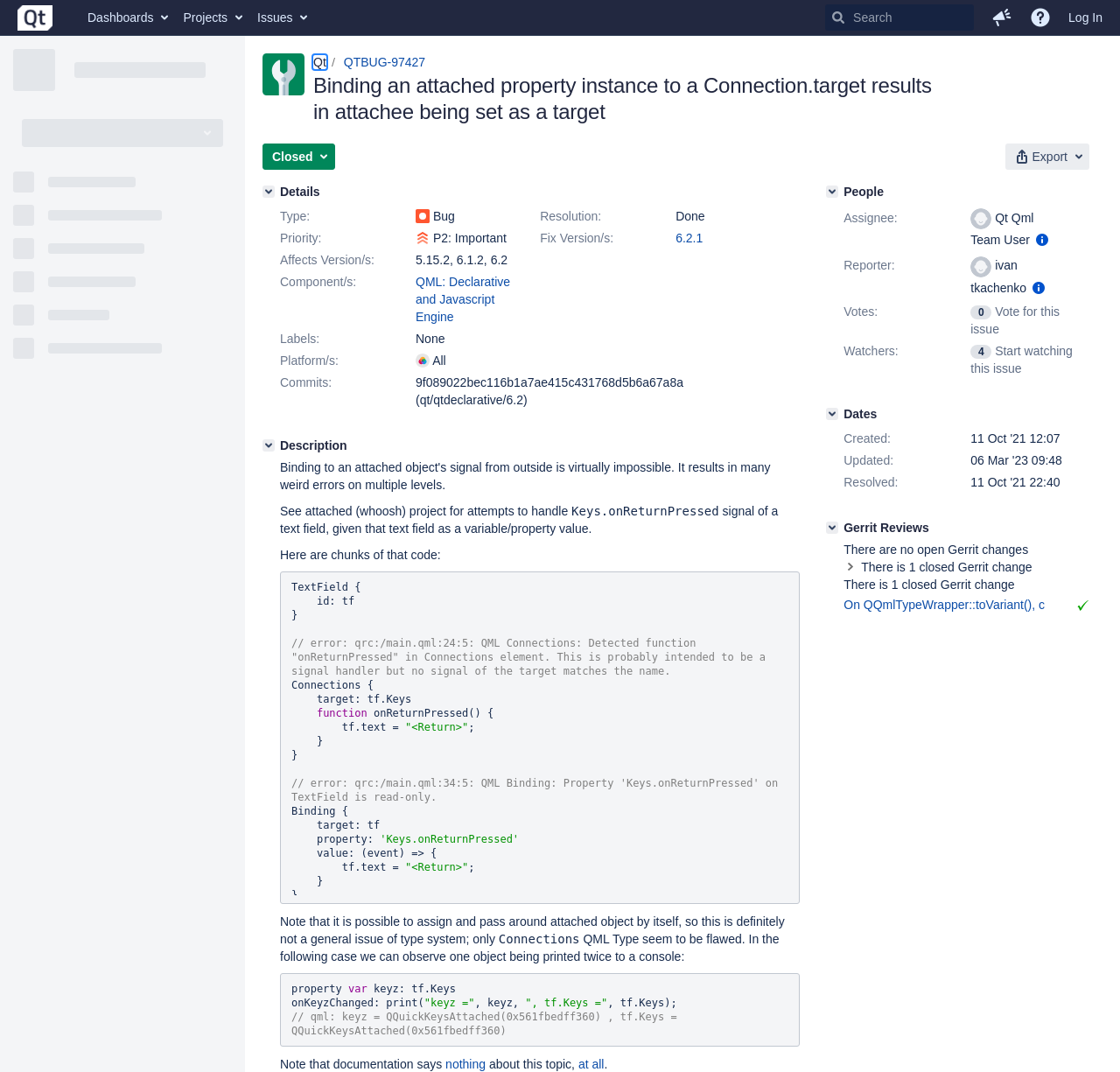Based on the description "Give feedback to Atlassian", find the bounding box of the specified UI element.

[0.877, 0.0, 0.912, 0.033]